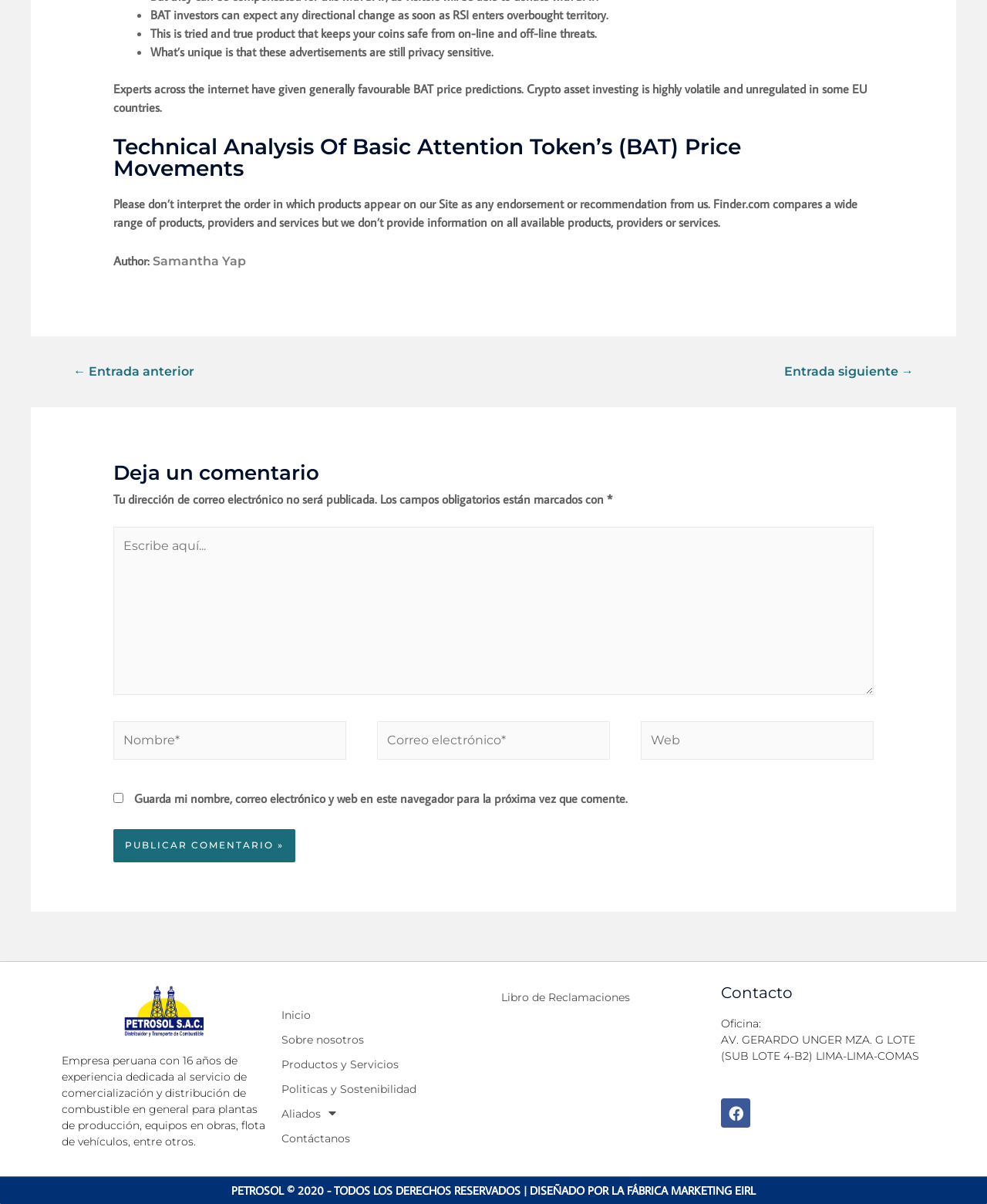What is the name of the company mentioned at the bottom of the webpage?
Use the image to answer the question with a single word or phrase.

PETROSOL